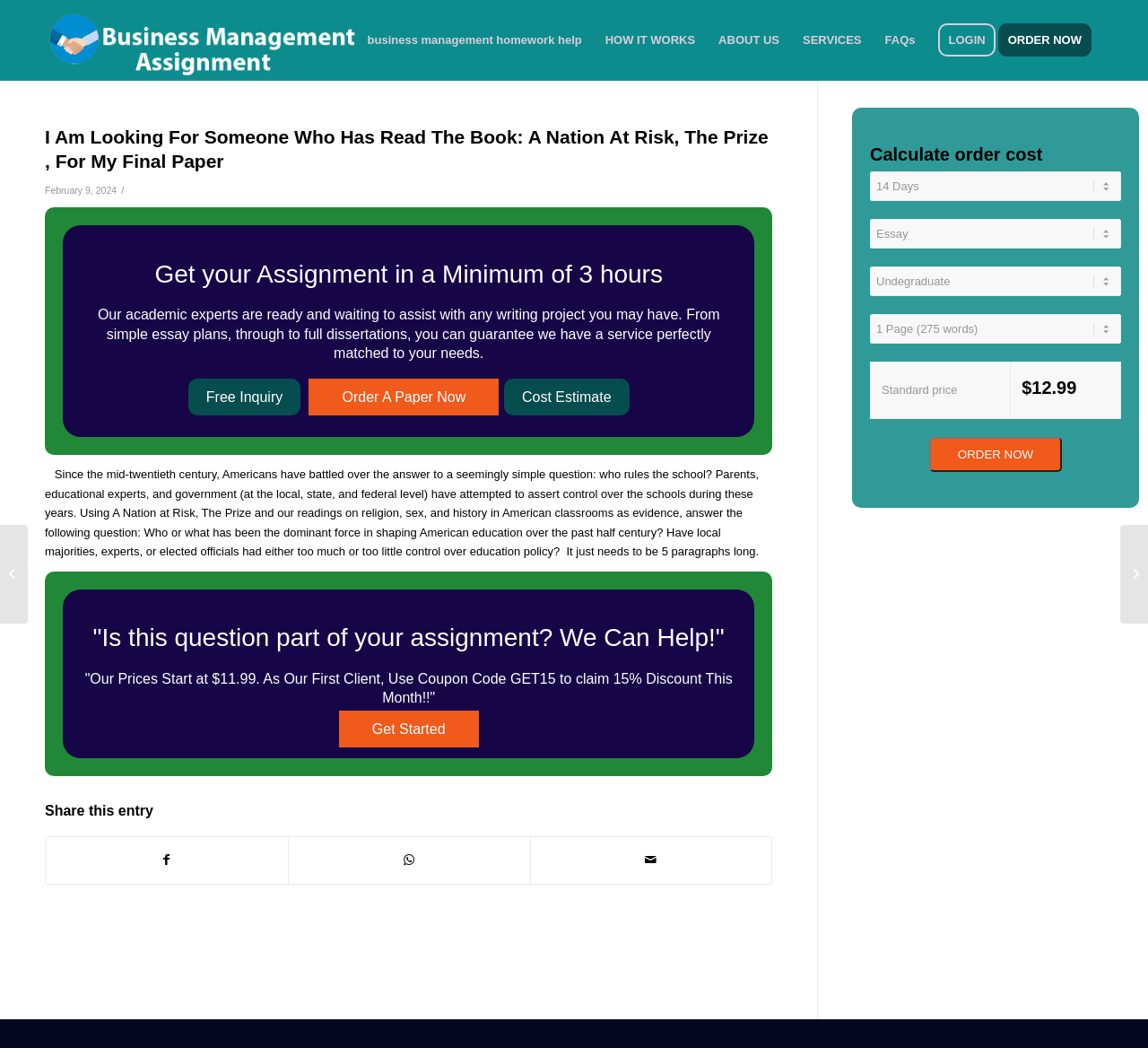Provide the bounding box coordinates of the HTML element this sentence describes: "Final". The bounding box coordinates consist of four float numbers between 0 and 1, i.e., [left, top, right, bottom].

[0.0, 0.501, 0.024, 0.595]